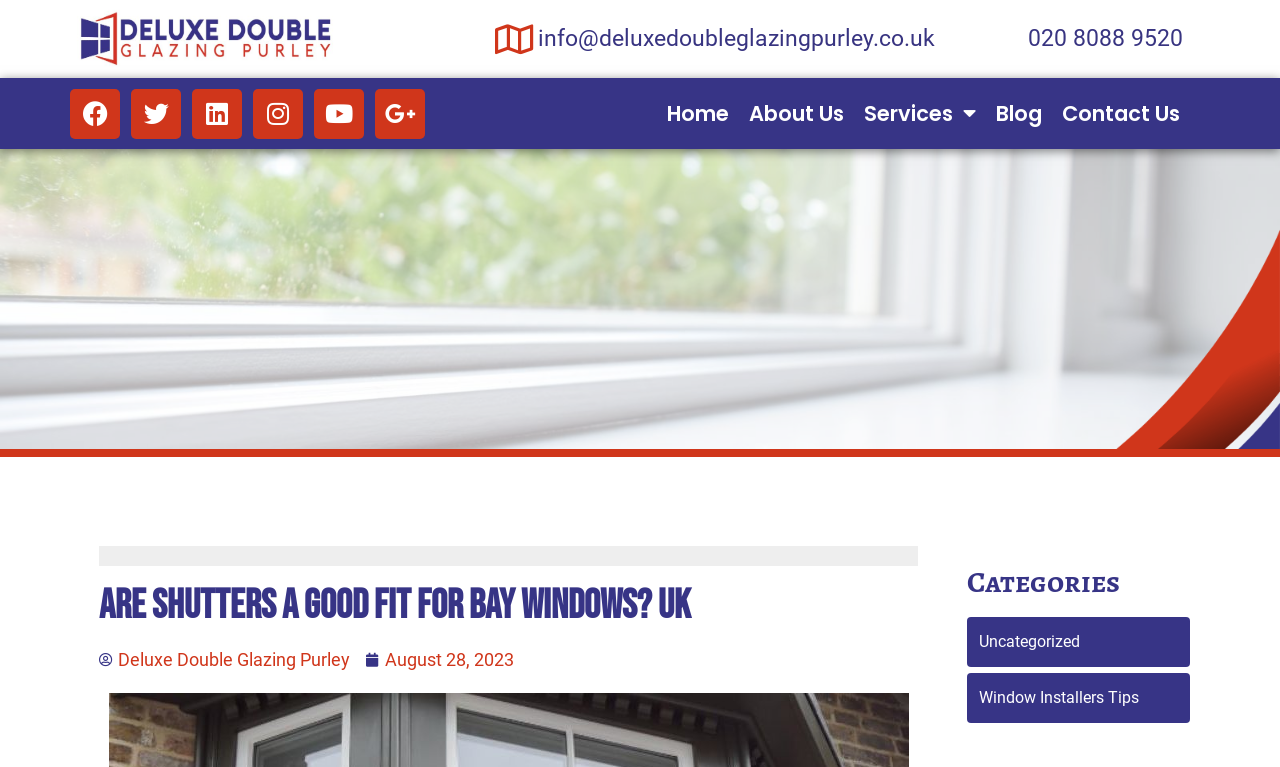Select the bounding box coordinates of the element I need to click to carry out the following instruction: "Check the categories".

[0.756, 0.733, 0.875, 0.785]